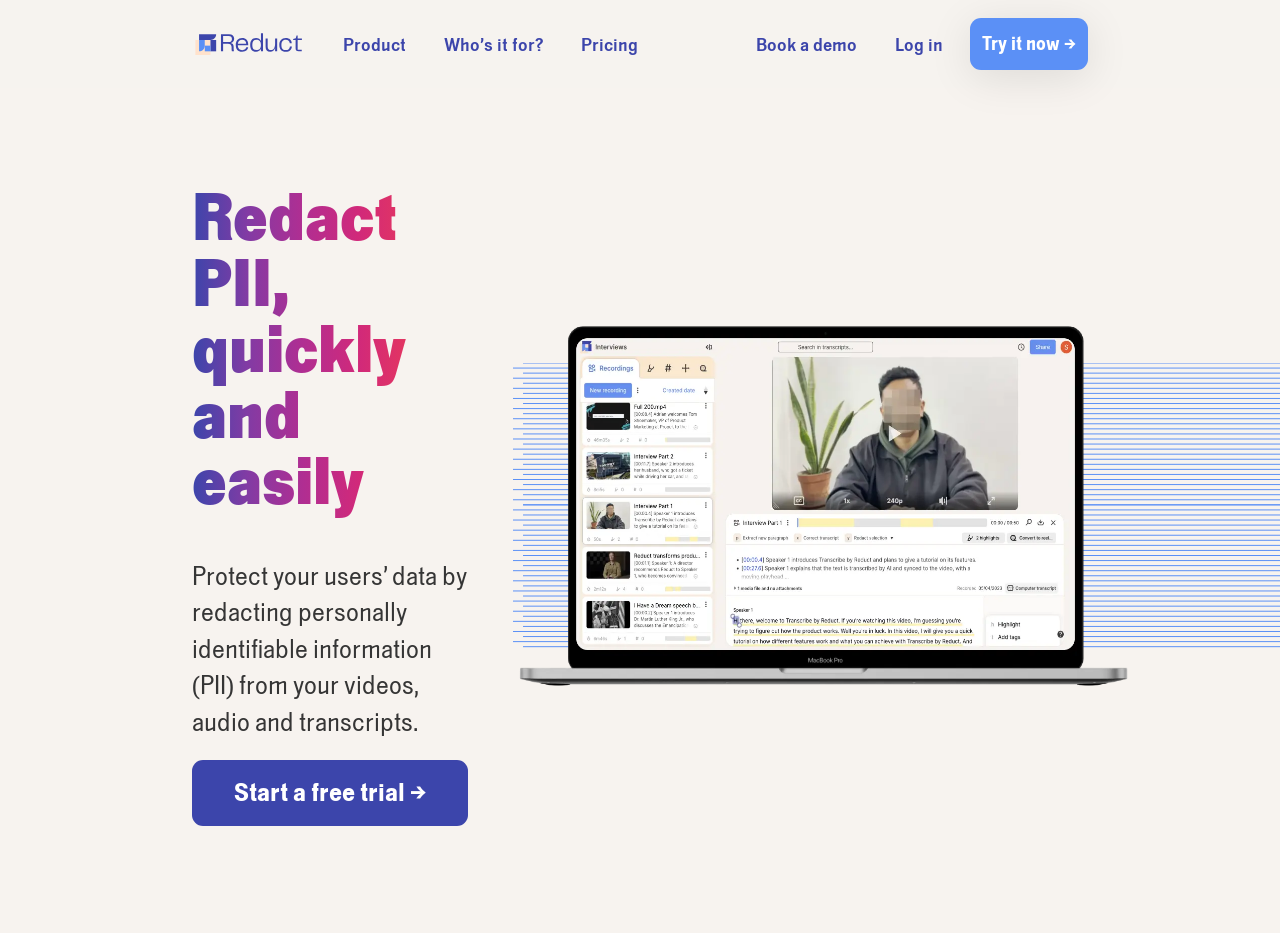Refer to the screenshot and answer the following question in detail:
What is the logo of the website?

The logo of the website is 'Reduct Video Logo' which is an image element located at the top left corner of the webpage, with a bounding box of [0.145, 0.035, 0.243, 0.059].